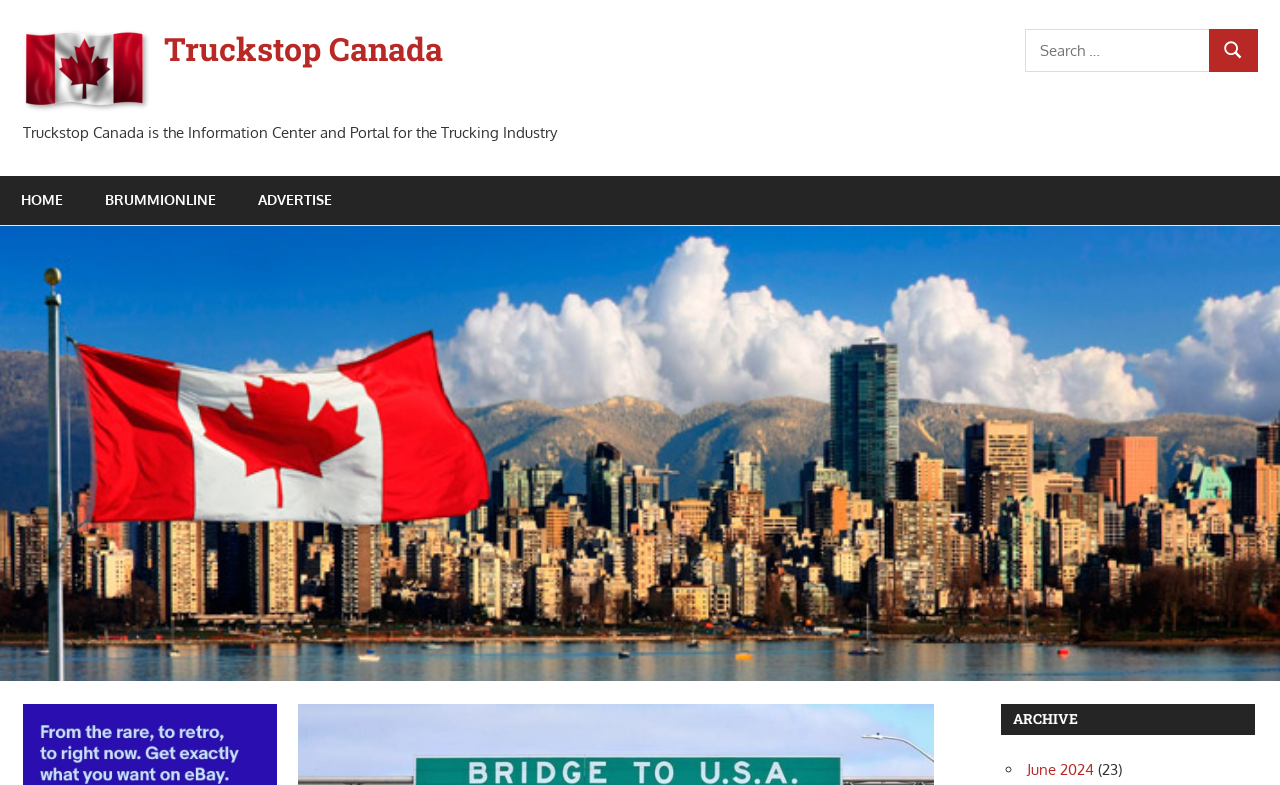Identify and provide the text content of the webpage's primary headline.

Michigan COVID-relief bill seeks to permit hazmat trucks on Ambassador Bridge